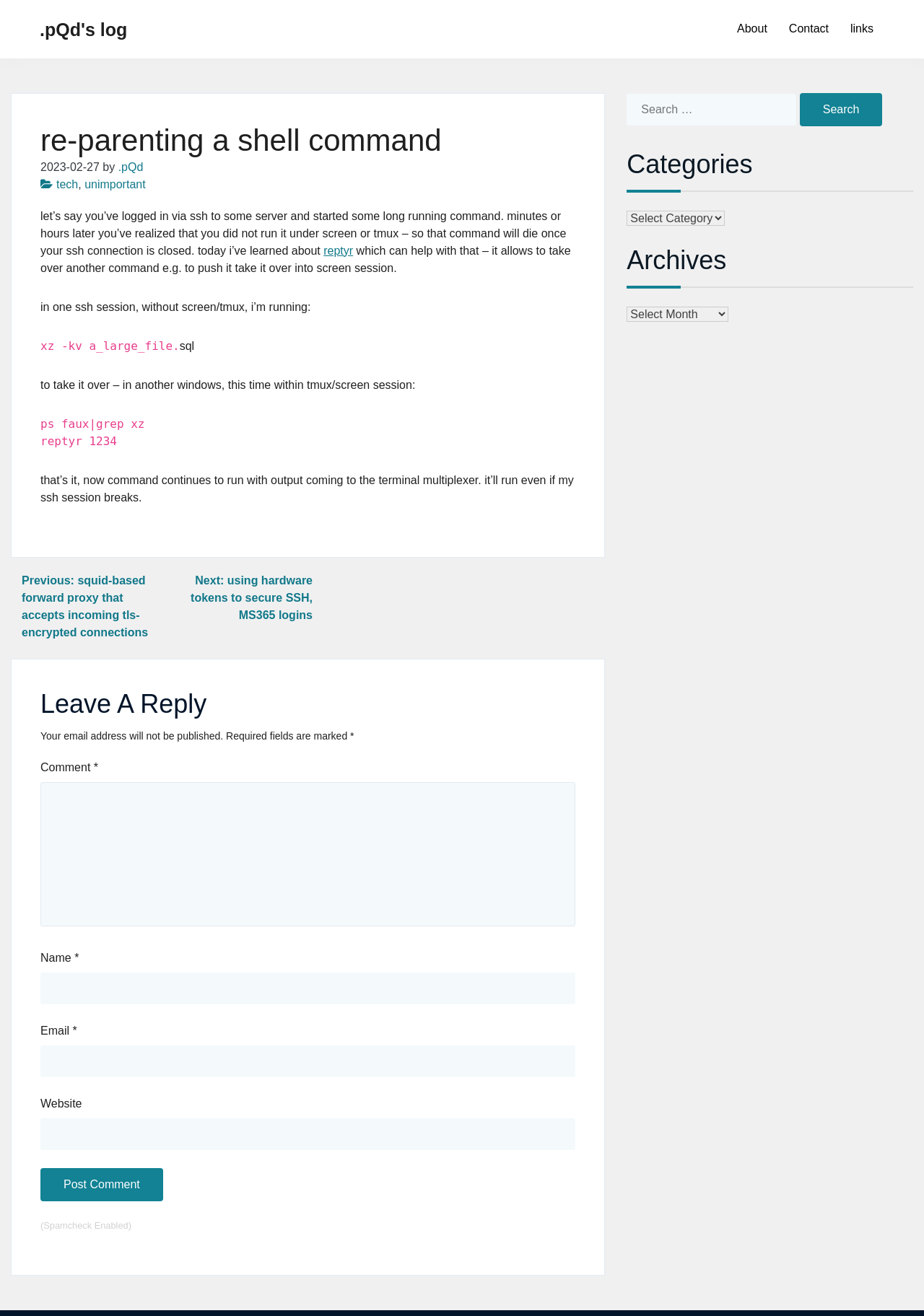Provide the bounding box coordinates of the UI element this sentence describes: "parent_node: Email * aria-describedby="email-notes" name="email"".

[0.044, 0.794, 0.623, 0.818]